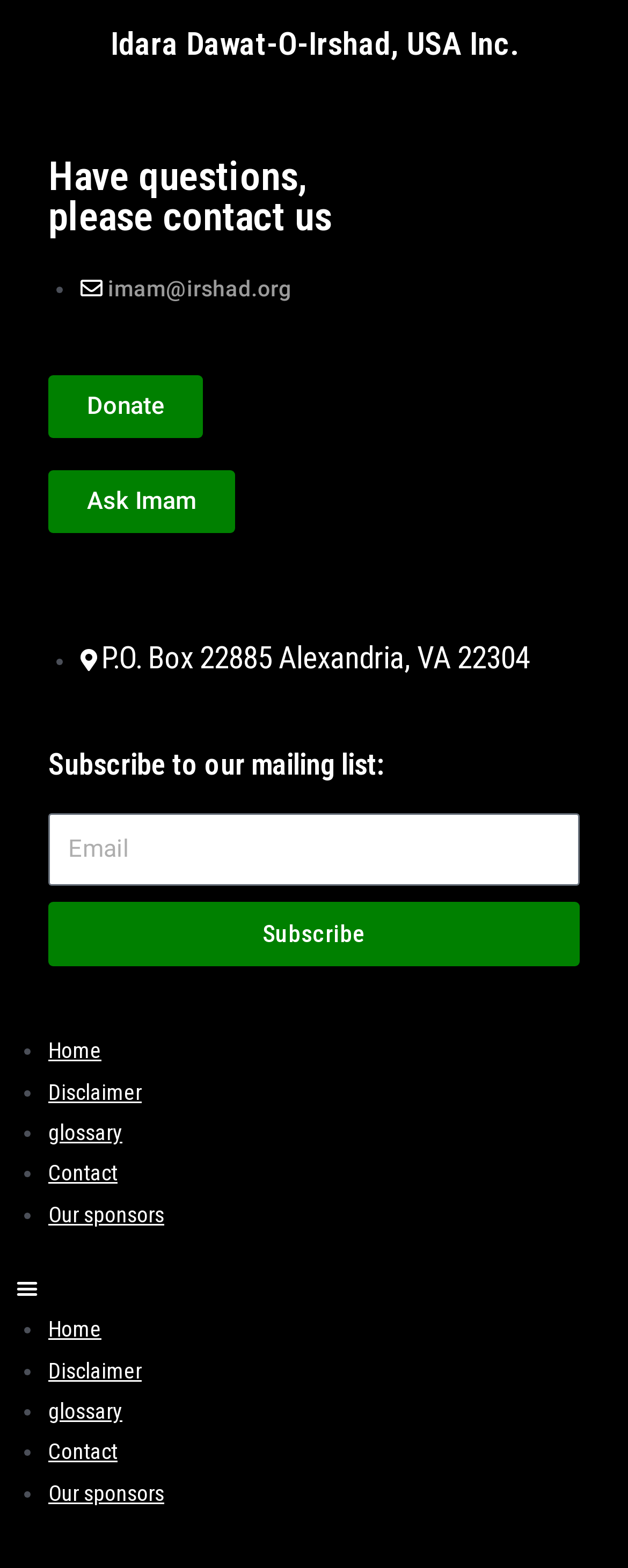Please determine the bounding box coordinates of the section I need to click to accomplish this instruction: "Donate".

[0.077, 0.239, 0.323, 0.279]